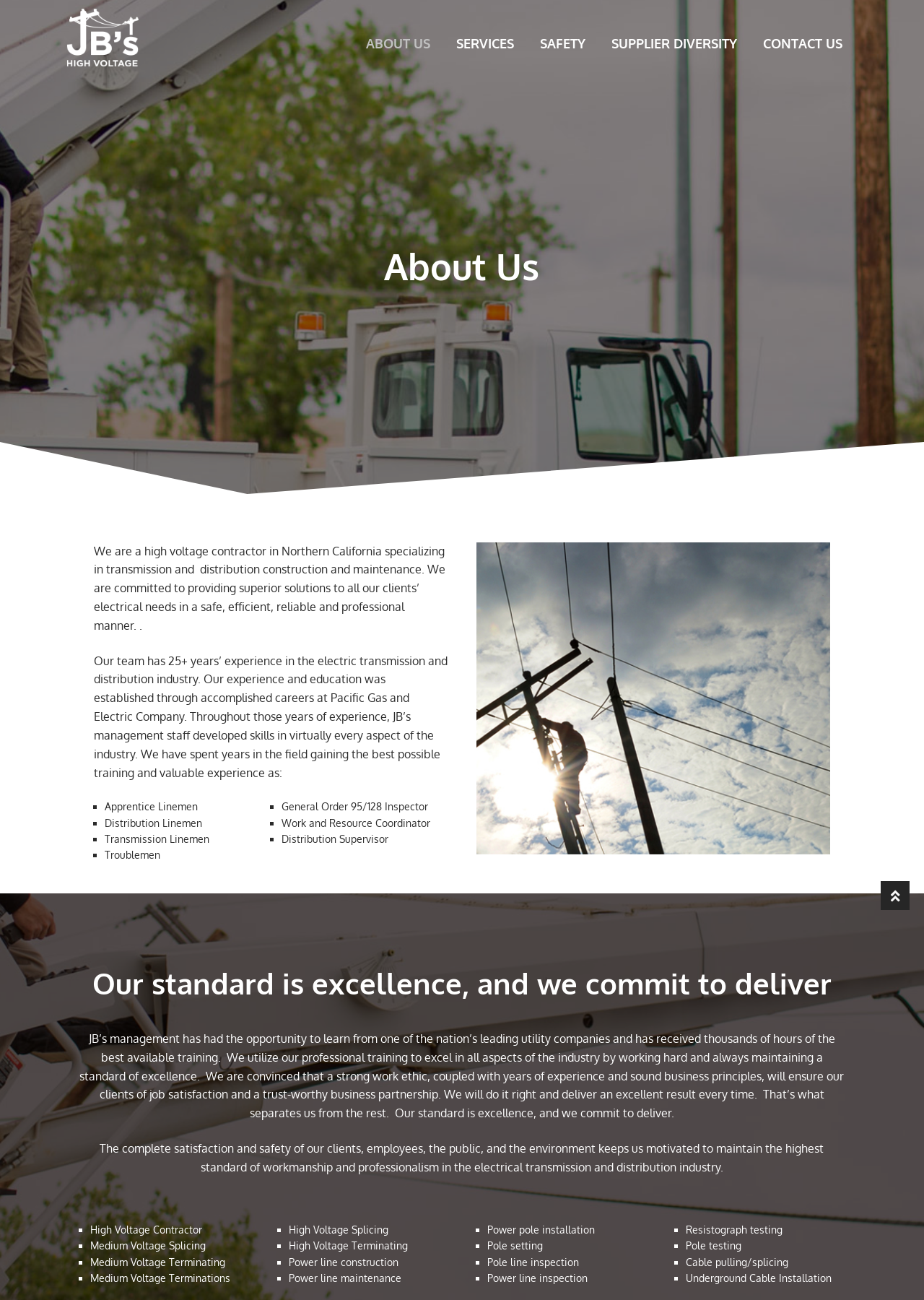Analyze the image and answer the question with as much detail as possible: 
What is the primary focus of JB's management staff?

According to the webpage, JB's management staff has 25+ years of experience in the electric transmission and distribution industry, and they have developed skills in virtually every aspect of the industry. This suggests that their primary focus is on the electrical transmission and distribution industry.